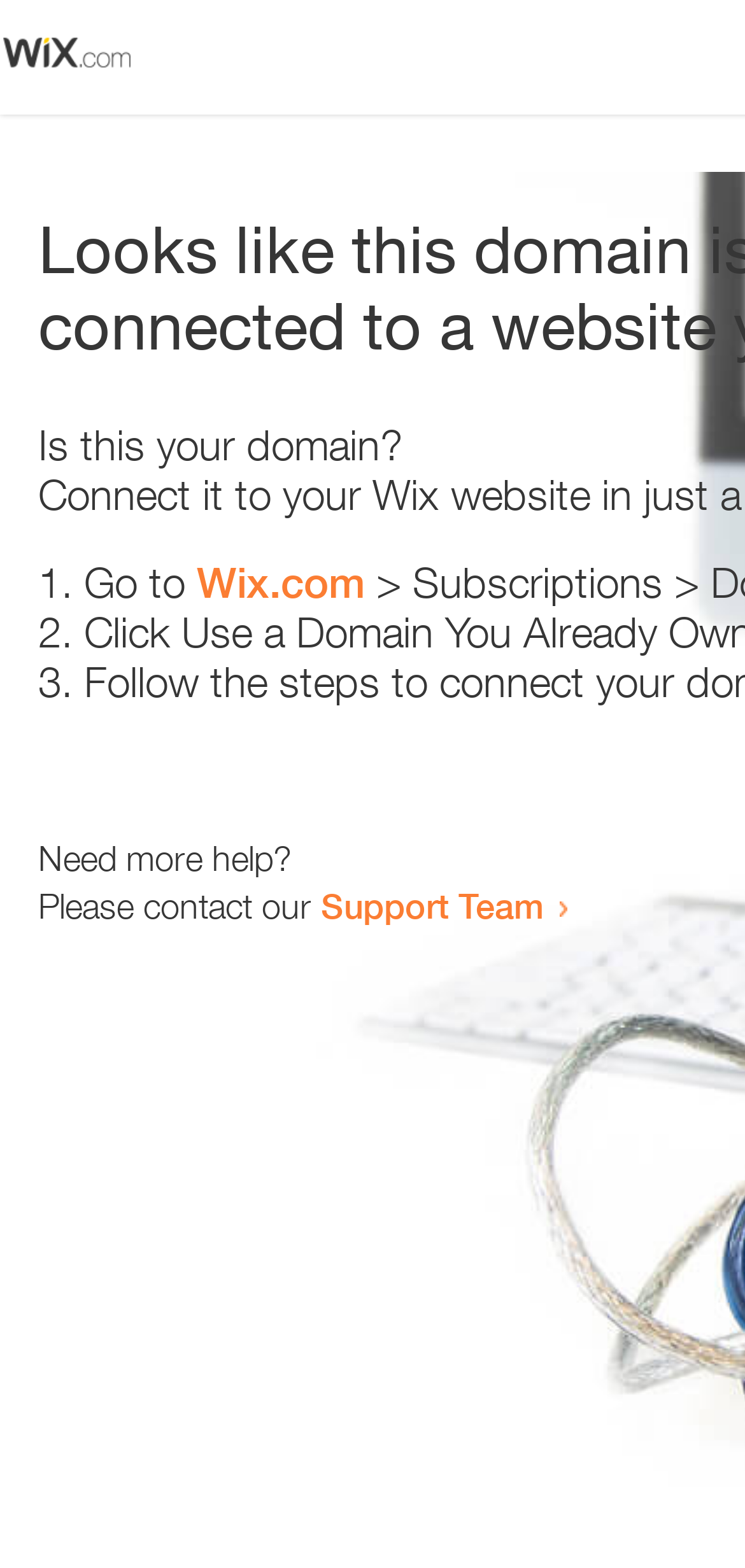Please determine the main heading text of this webpage.

Looks like this domain isn't
connected to a website yet